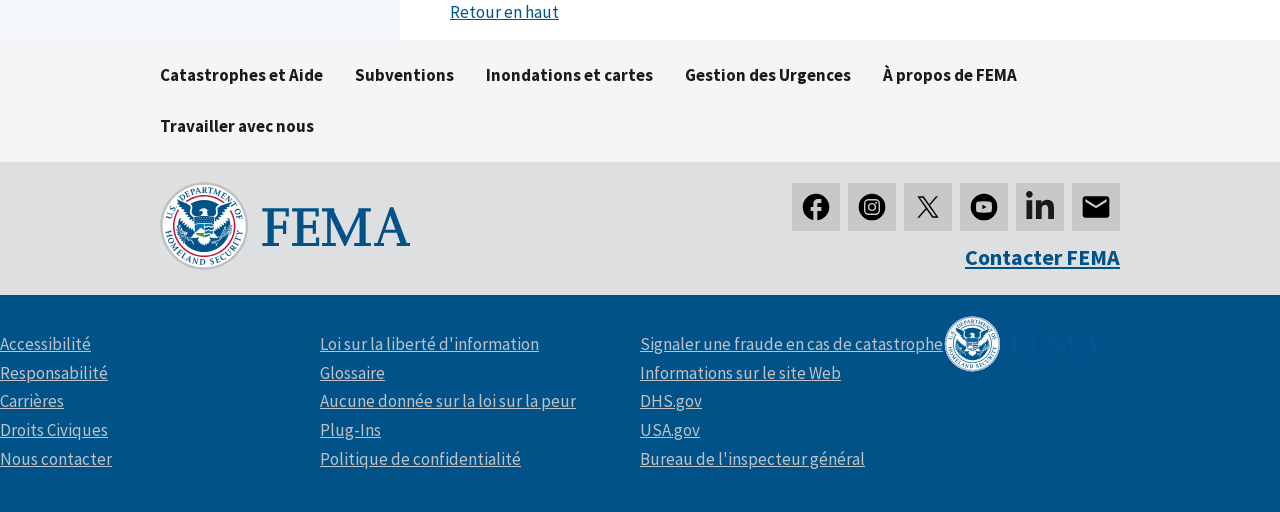Determine the bounding box coordinates of the region I should click to achieve the following instruction: "Learn about Accessibility". Ensure the bounding box coordinates are four float numbers between 0 and 1, i.e., [left, top, right, bottom].

[0.0, 0.651, 0.071, 0.694]